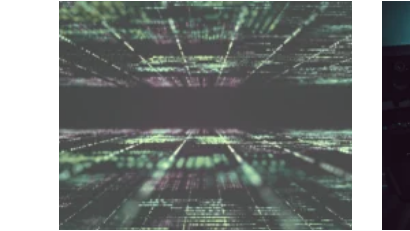Explain the image with as much detail as possible.

The image captures a visually striking representation of digital elements, evoking the essence of technology and data interaction. With a pattern of flowing lines and shapes in shades of green and black, it conveys a sense of depth and motion, resembling the intricate workings of a digital environment. This composition aligns with the theme of the linked article titled "Spotify Algorithmus," which delves into the workings of algorithms in music streaming, highlighting how data influences user experiences and recommendations in the music industry. The image encapsulates the fusion of creativity and technology, a core aspect of the discussion surrounding modern music algorithms.